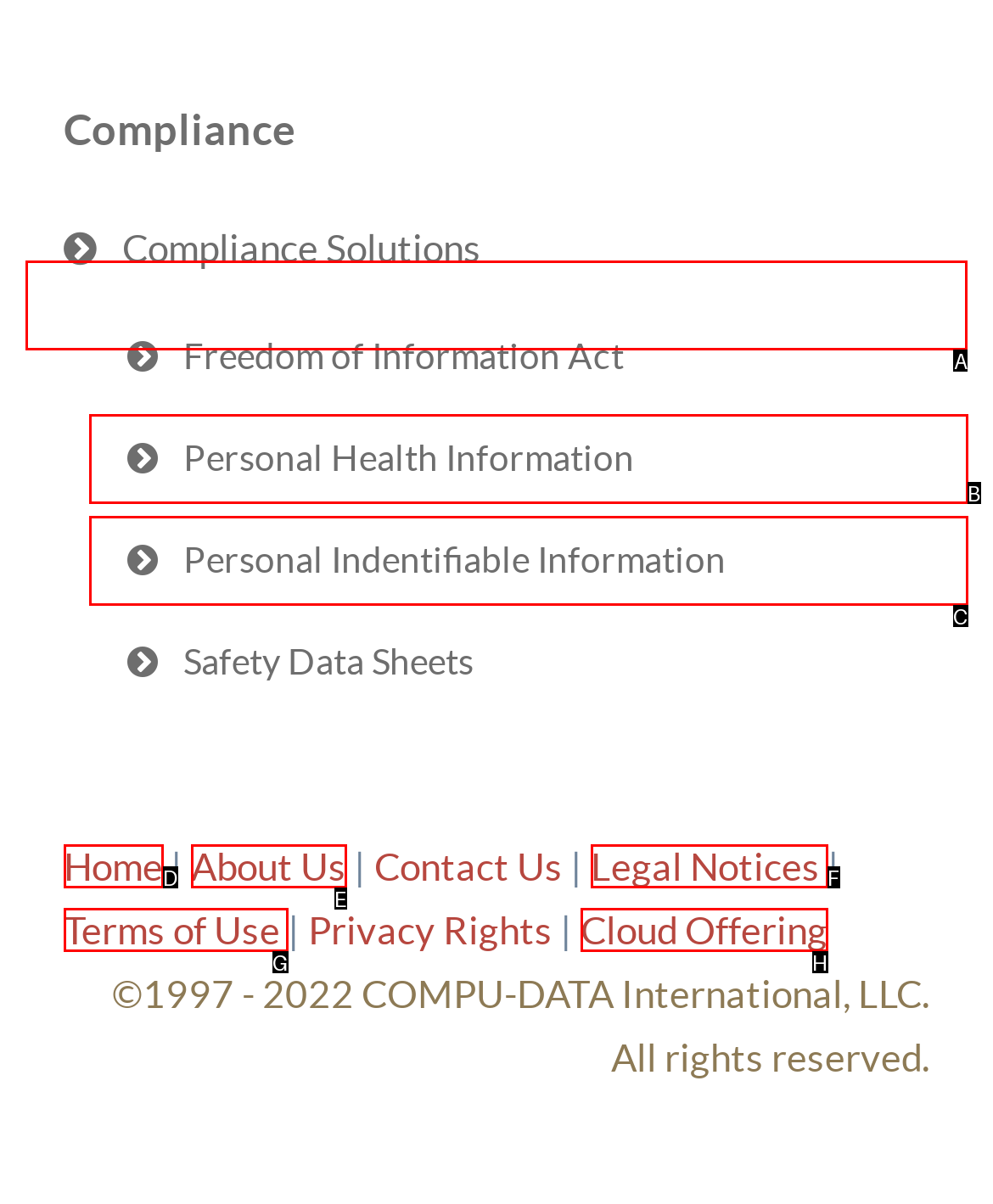Identify which lettered option completes the task: Click Compliance Solutions. Provide the letter of the correct choice.

A